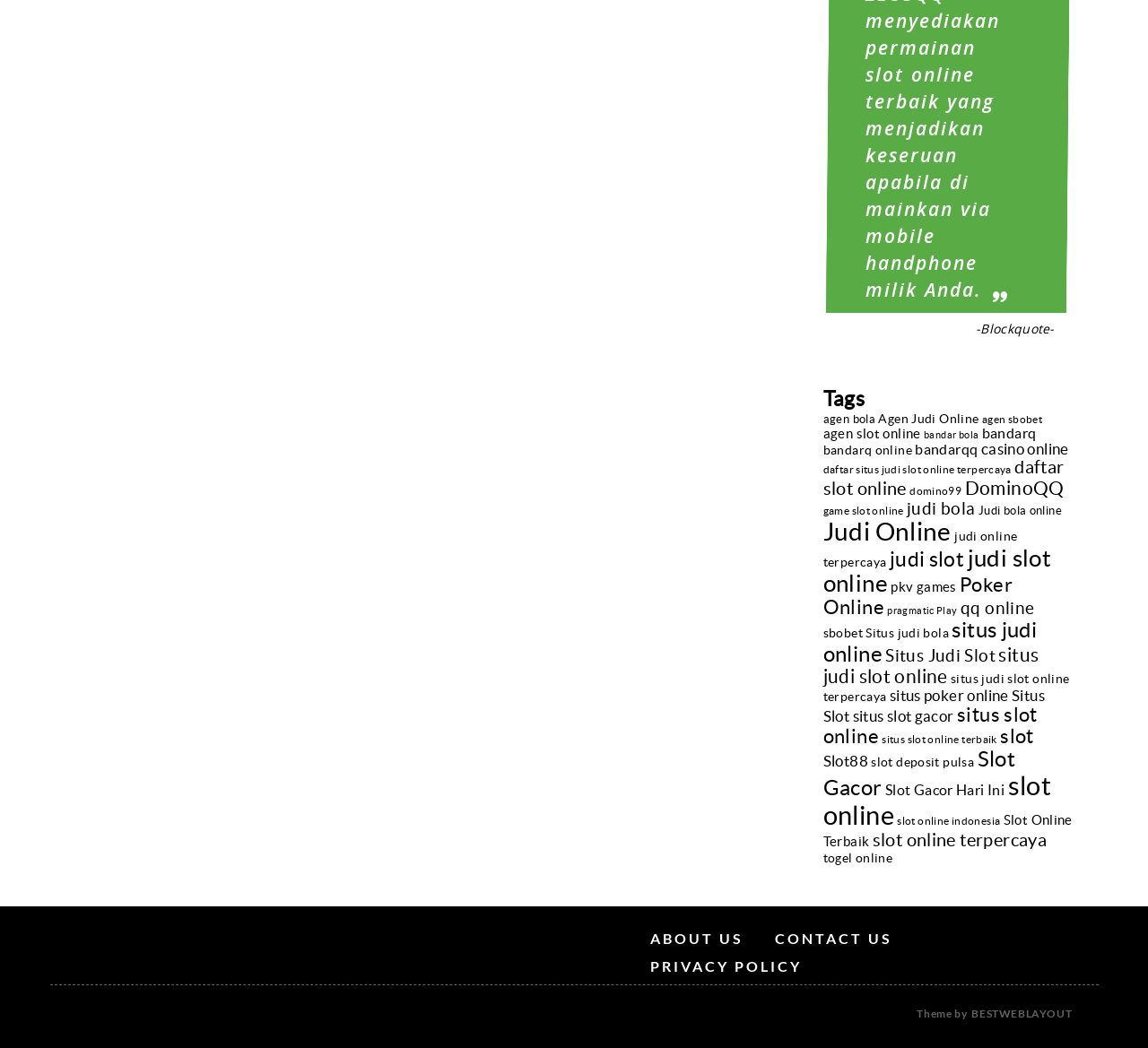Determine the bounding box coordinates of the section to be clicked to follow the instruction: "Explore 'Slot Gacor Hari Ini'". The coordinates should be given as four float numbers between 0 and 1, formatted as [left, top, right, bottom].

[0.771, 0.746, 0.875, 0.761]